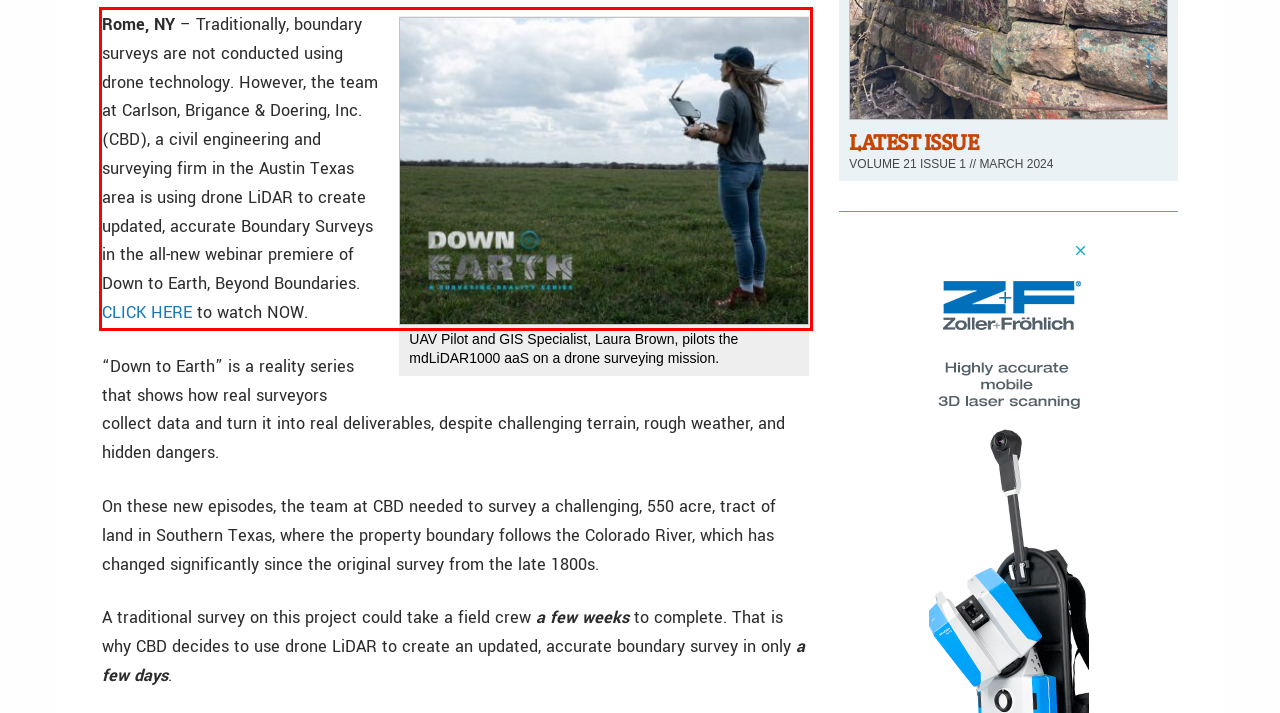Please analyze the provided webpage screenshot and perform OCR to extract the text content from the red rectangle bounding box.

Rome, NY – Traditionally, boundary surveys are not conducted using drone technology. However, the team at Carlson, Brigance & Doering, Inc. (CBD), a civil engineering and surveying firm in the Austin Texas area is using drone LiDAR to create updated, accurate Boundary Surveys in the all-new webinar premiere of Down to Earth, Beyond Boundaries. CLICK HERE to watch NOW.